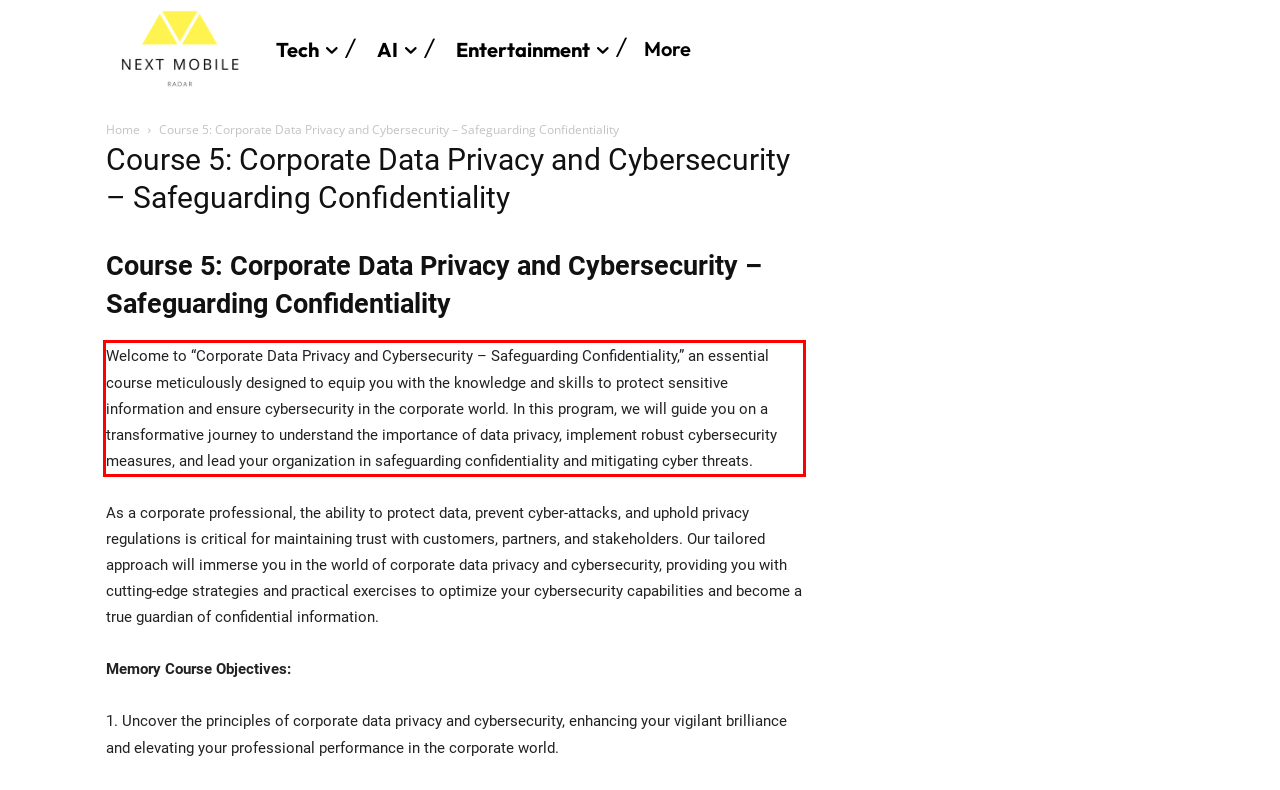Please analyze the provided webpage screenshot and perform OCR to extract the text content from the red rectangle bounding box.

Welcome to “Corporate Data Privacy and Cybersecurity – Safeguarding Confidentiality,” an essential course meticulously designed to equip you with the knowledge and skills to protect sensitive information and ensure cybersecurity in the corporate world. In this program, we will guide you on a transformative journey to understand the importance of data privacy, implement robust cybersecurity measures, and lead your organization in safeguarding confidentiality and mitigating cyber threats.